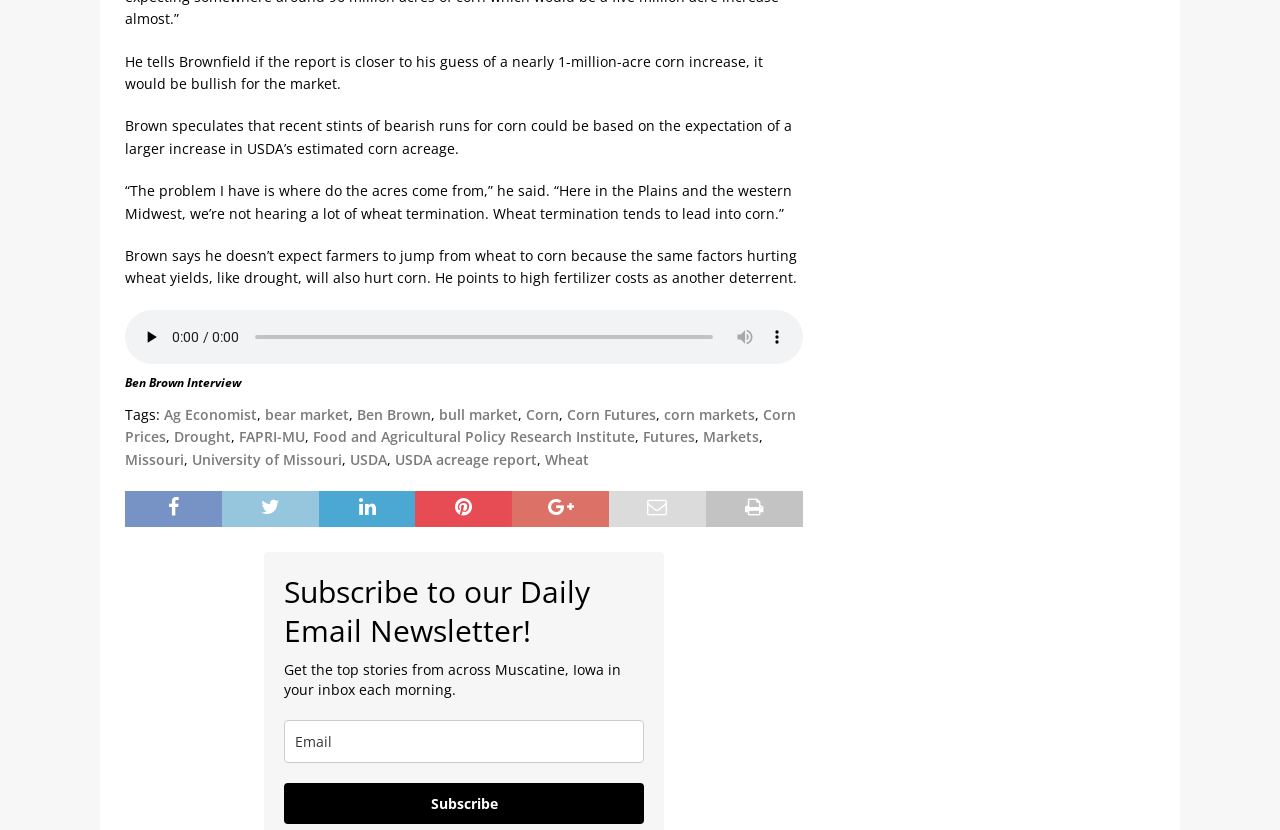Provide the bounding box coordinates of the area you need to click to execute the following instruction: "Click on the link 'Corn Prices'".

[0.098, 0.488, 0.622, 0.538]